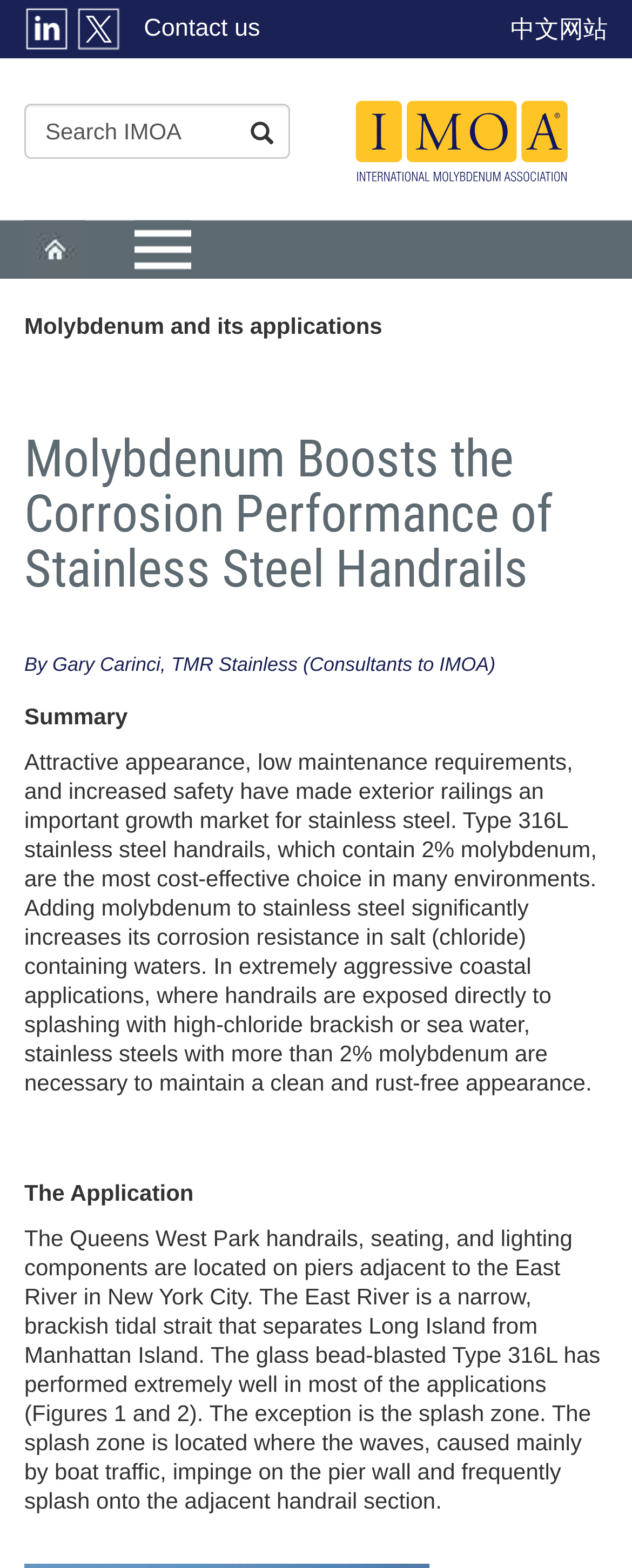Provide a short, one-word or phrase answer to the question below:
What type of stainless steel is used in handrails?

Type 316L